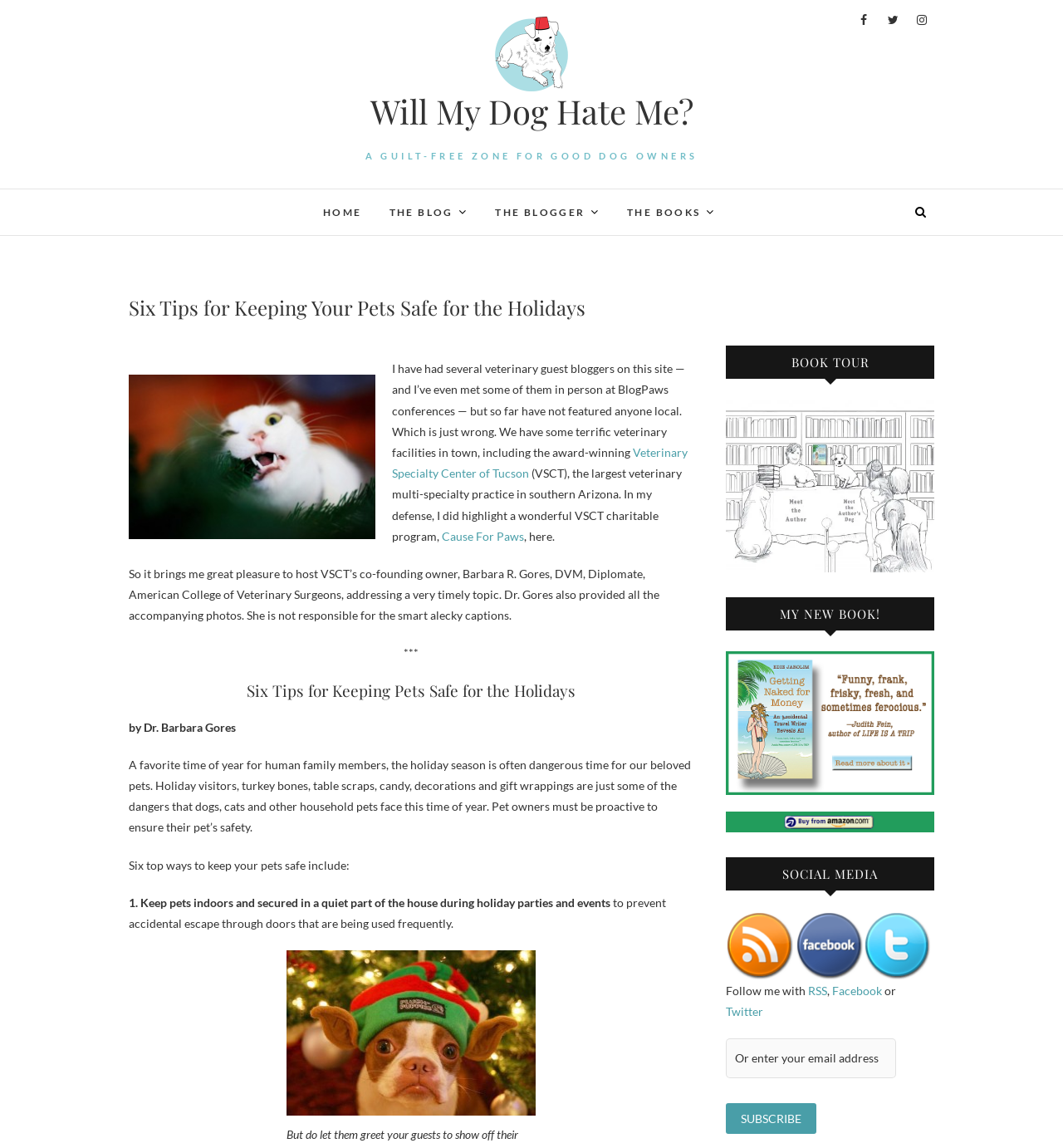Locate the bounding box coordinates of the clickable area needed to fulfill the instruction: "Follow the author on Facebook".

[0.783, 0.857, 0.83, 0.869]